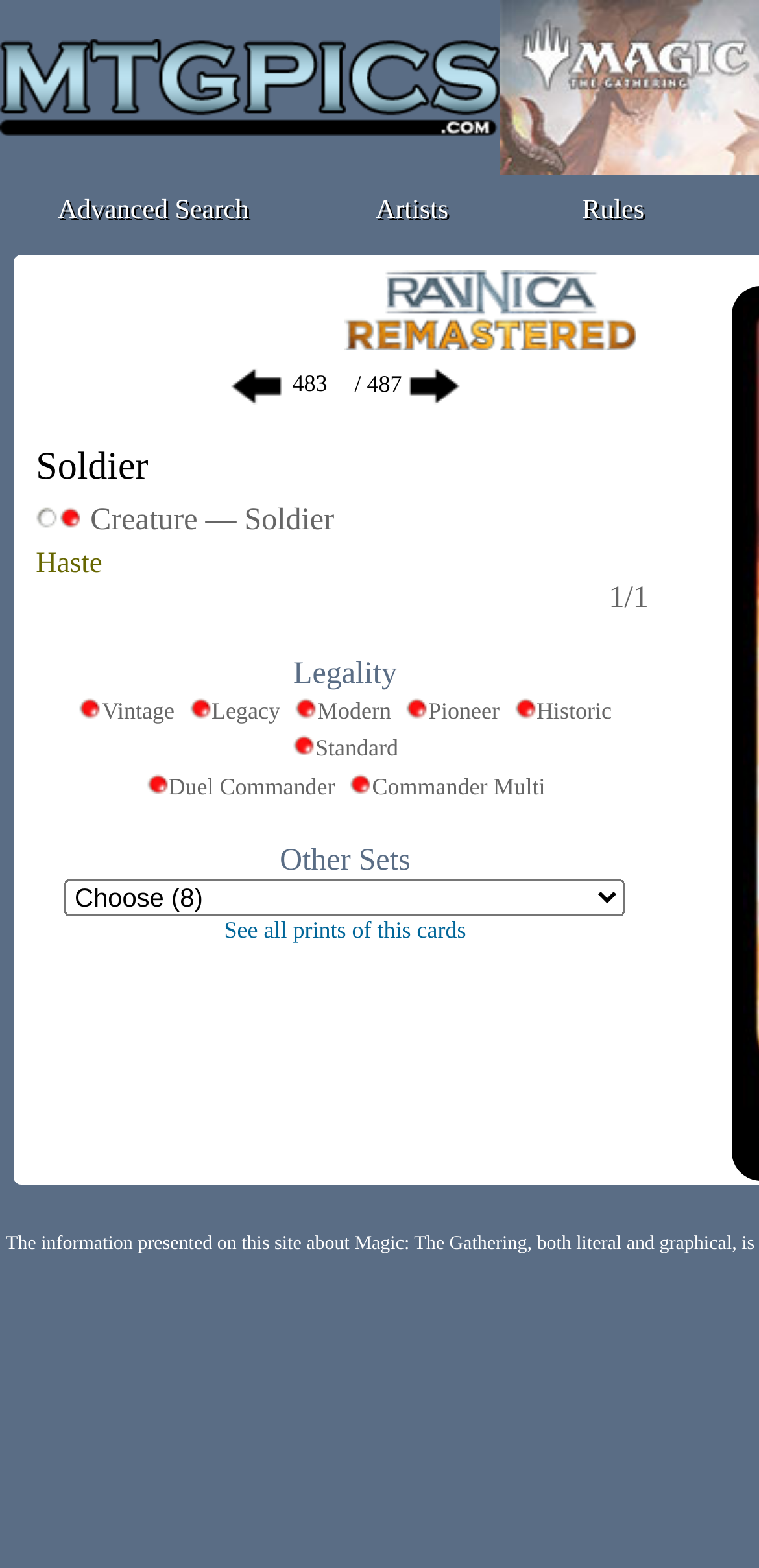Identify the bounding box coordinates of the part that should be clicked to carry out this instruction: "View Artists".

[0.495, 0.125, 0.591, 0.144]